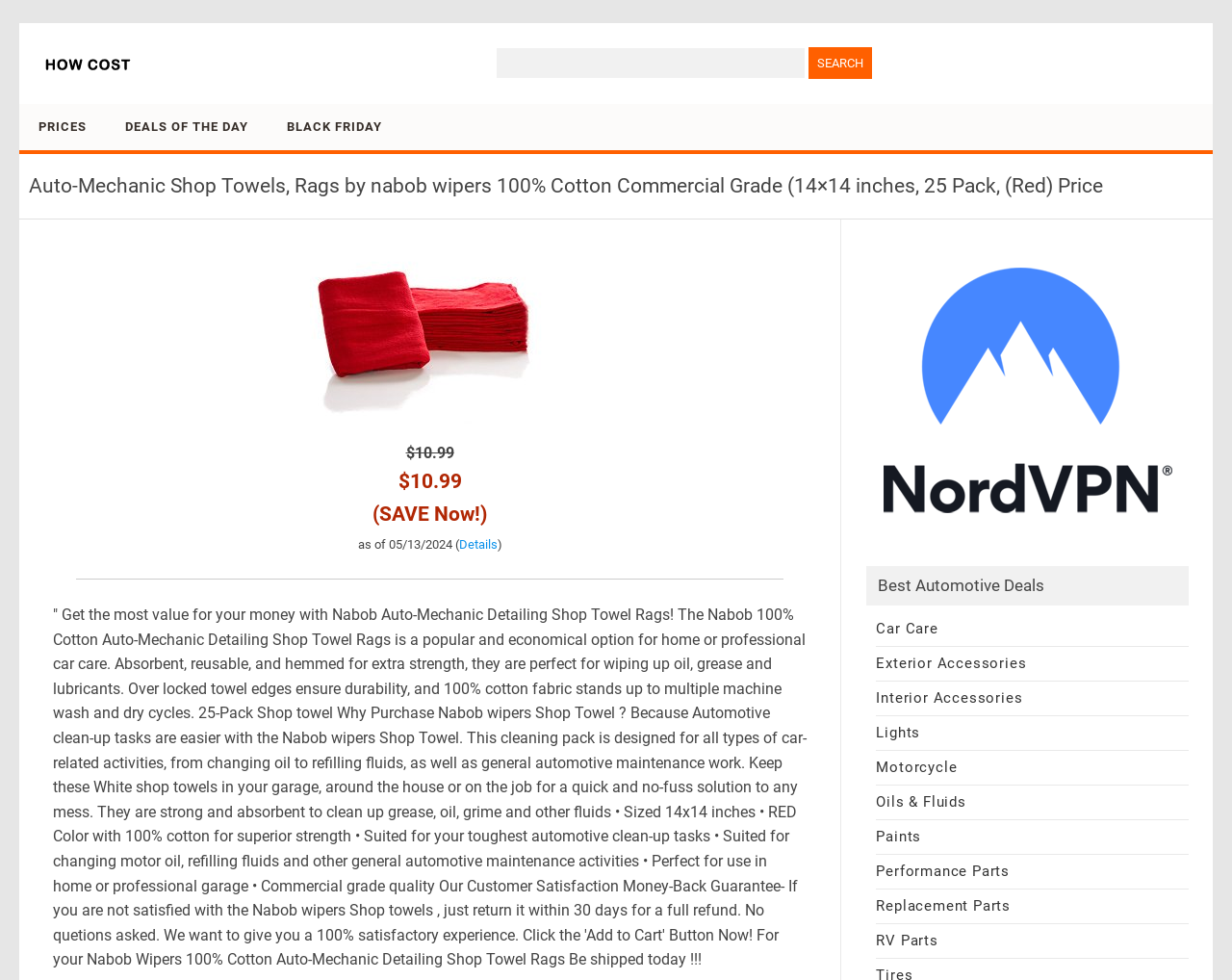Locate the bounding box coordinates of the clickable element to fulfill the following instruction: "Click on the 'Car Care' link". Provide the coordinates as four float numbers between 0 and 1 in the format [left, top, right, bottom].

[0.711, 0.633, 0.762, 0.651]